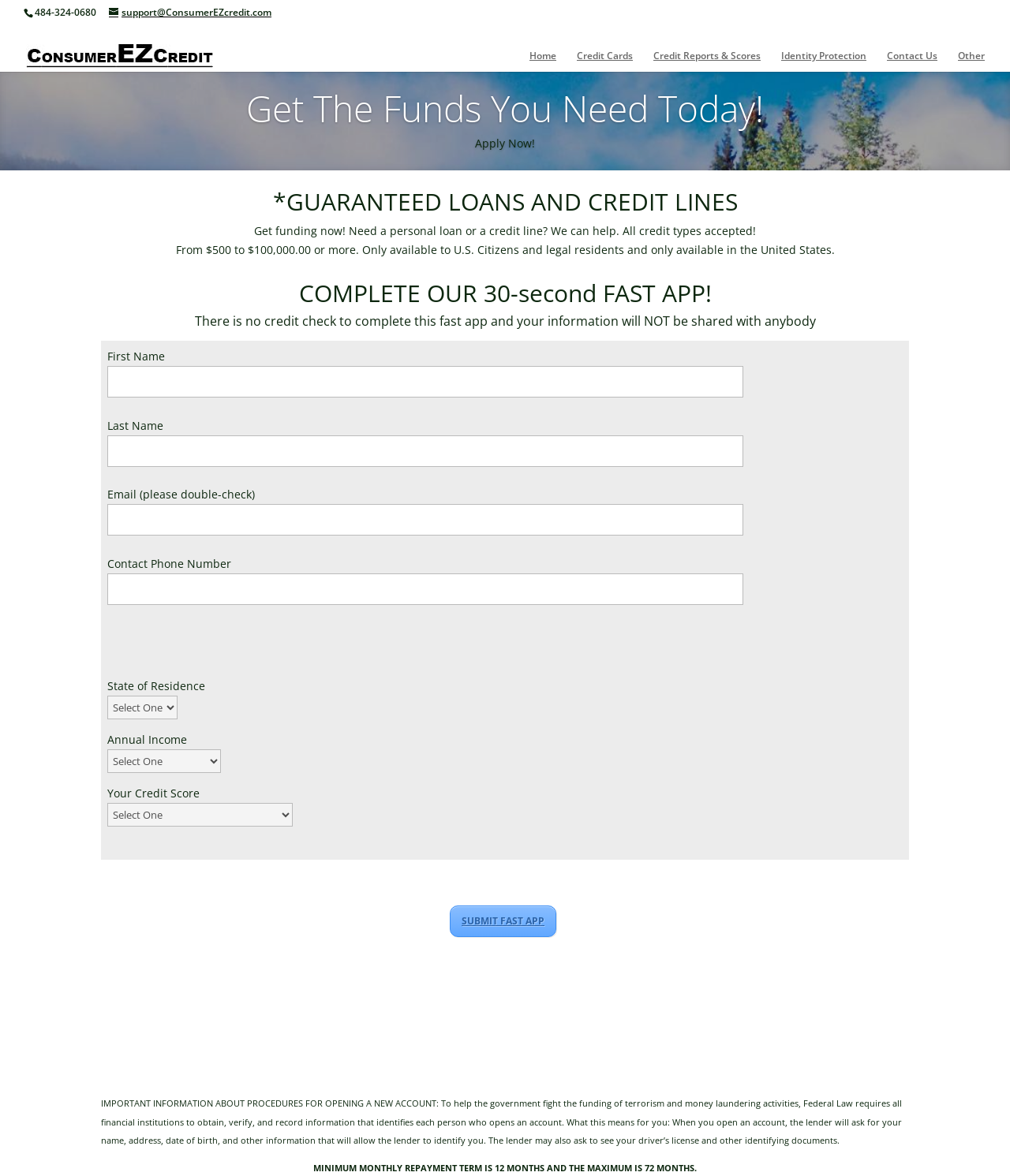From the webpage screenshot, predict the bounding box of the UI element that matches this description: "parent_node: Contact Phone Number name="phone_number"".

[0.106, 0.487, 0.736, 0.514]